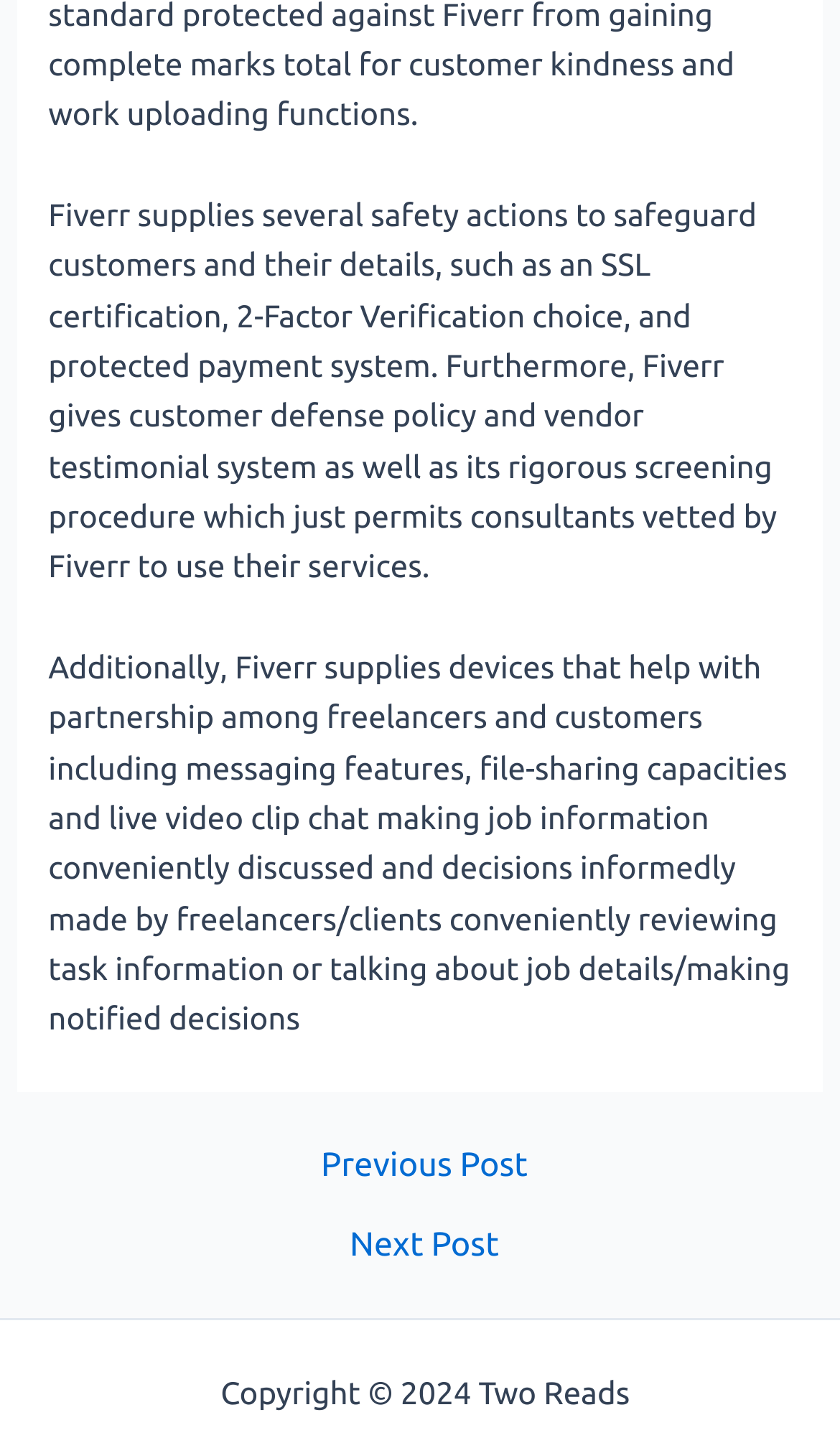What type of certification does Fiverr have?
Based on the image, answer the question with as much detail as possible.

According to the StaticText element with bounding box coordinates [0.058, 0.135, 0.925, 0.404], Fiverr supplies several safety actions to safeguard customers and their details, including an SSL certification.